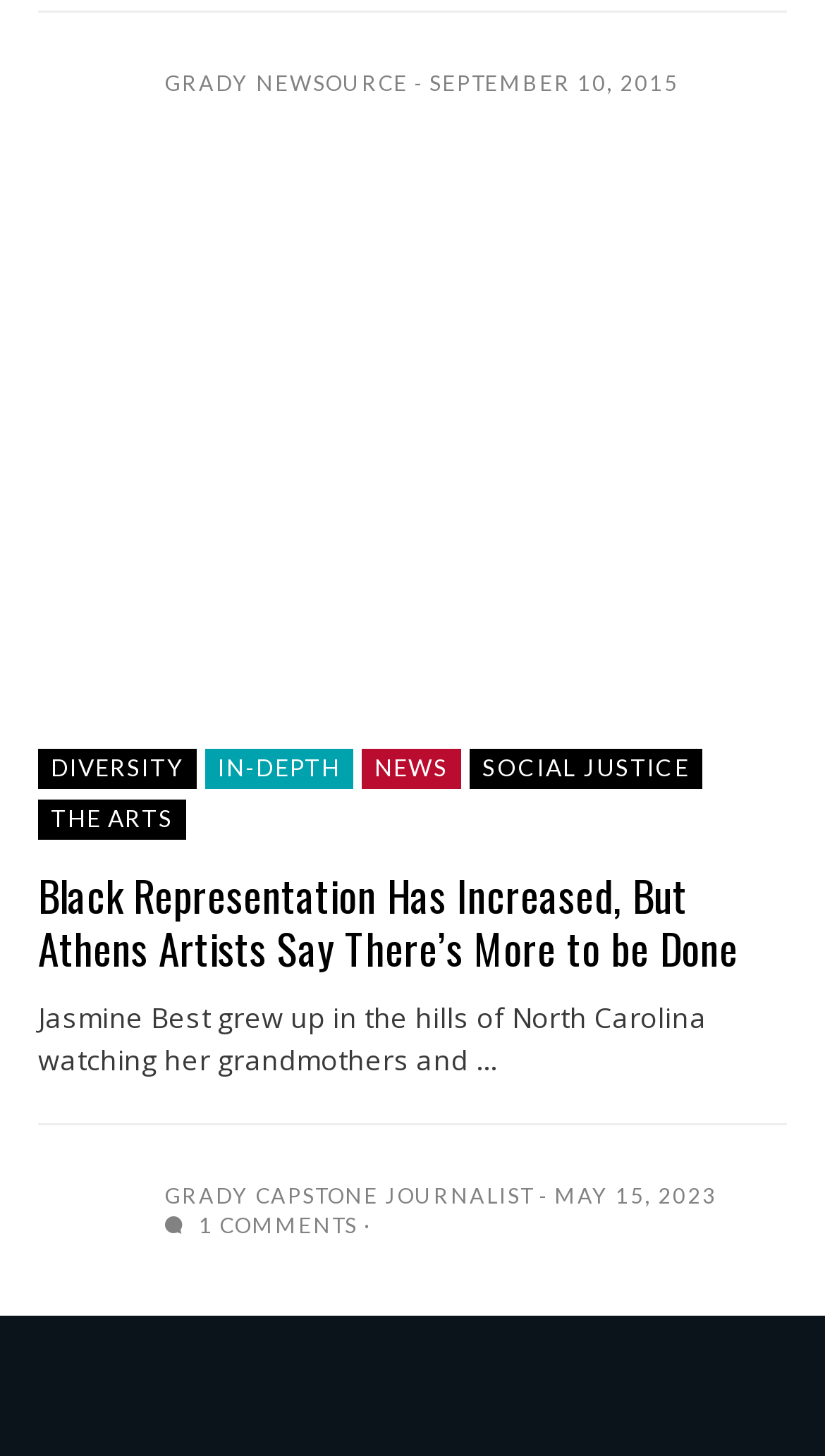Can you pinpoint the bounding box coordinates for the clickable element required for this instruction: "Read the article 'Black Representation Has Increased, But Athens Artists Say There’s More to be Done'"? The coordinates should be four float numbers between 0 and 1, i.e., [left, top, right, bottom].

[0.046, 0.597, 0.954, 0.669]